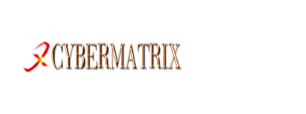What markets does the company focus on?
Look at the image and answer with only one word or phrase.

Digital and crypto markets